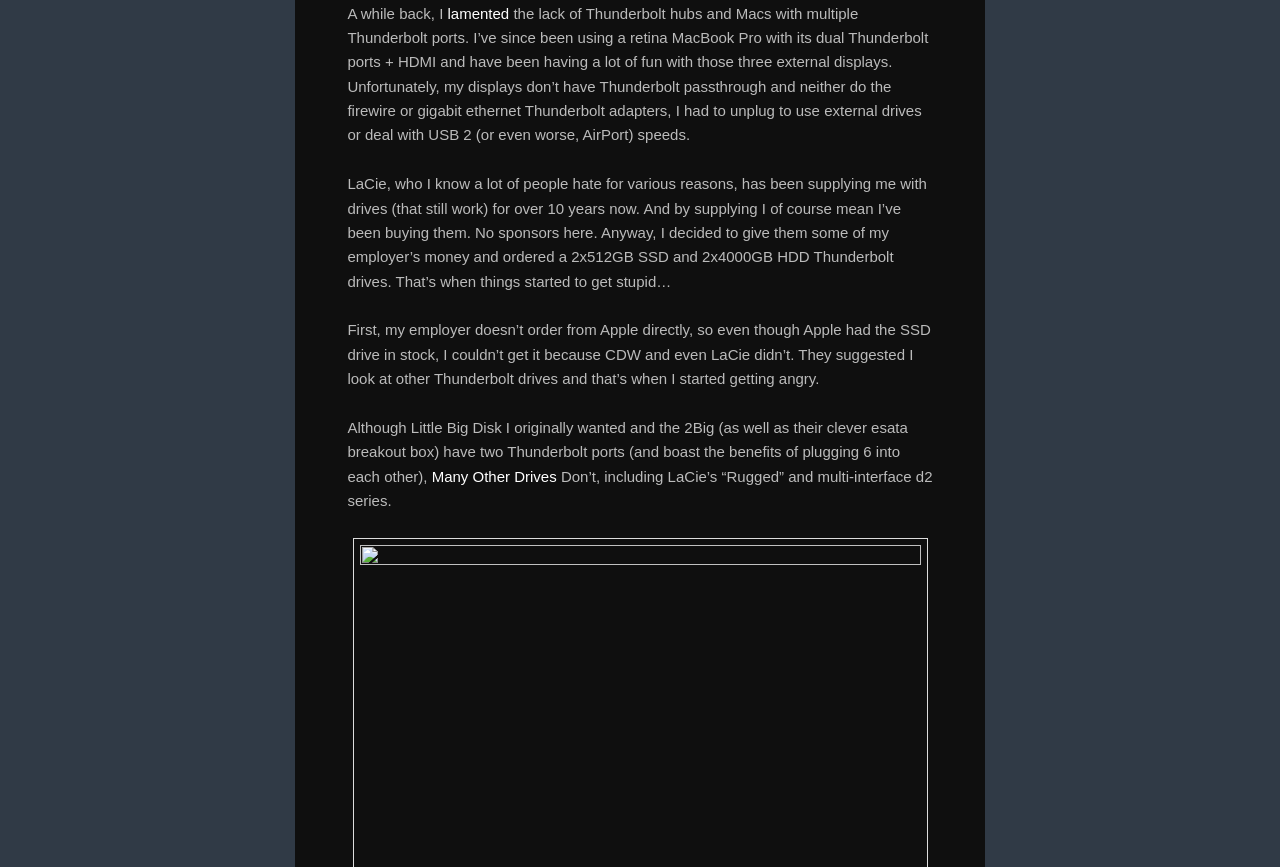Bounding box coordinates are specified in the format (top-left x, top-left y, bottom-right x, bottom-right y). All values are floating point numbers bounded between 0 and 1. Please provide the bounding box coordinate of the region this sentence describes: Other

[0.369, 0.539, 0.398, 0.559]